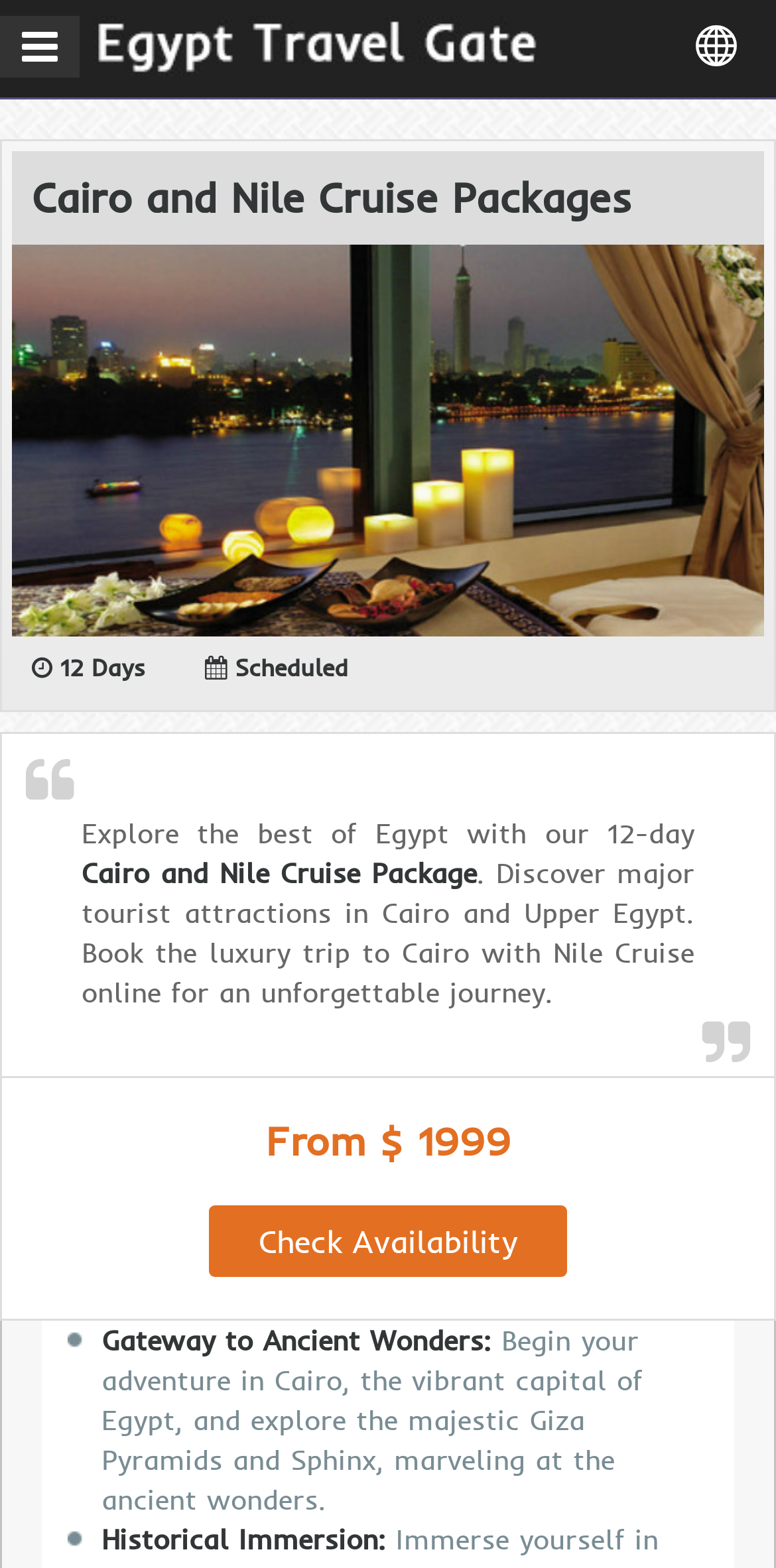Answer the question in one word or a short phrase:
What is the theme of the package?

Ancient Wonders